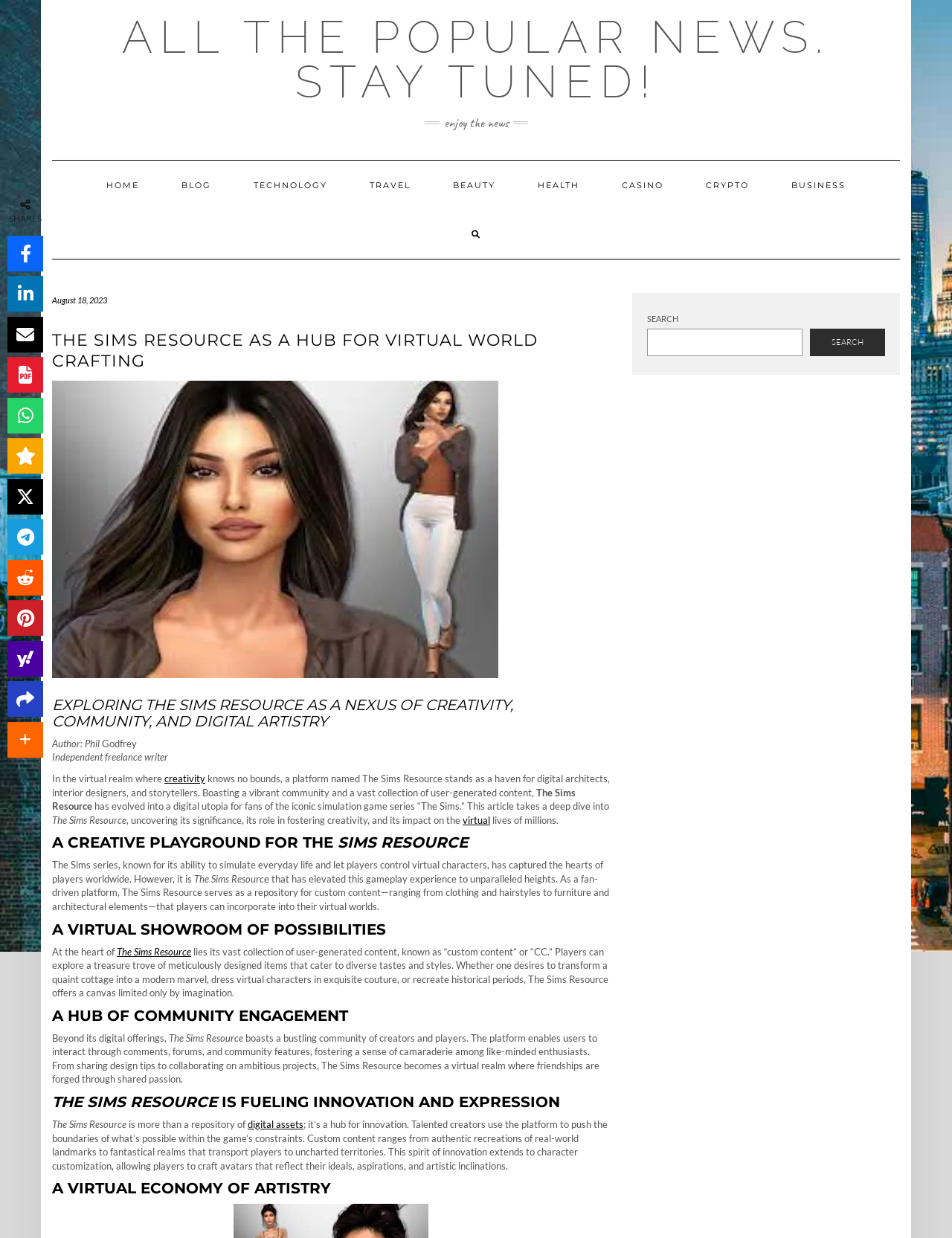Using the information in the image, give a detailed answer to the following question: What is the focus of the community on The Sims Resource?

The article describes The Sims Resource as a nexus of creativity, community, and digital artistry, suggesting that the community is focused on creating and sharing custom content that showcases their creativity and artistic skills.